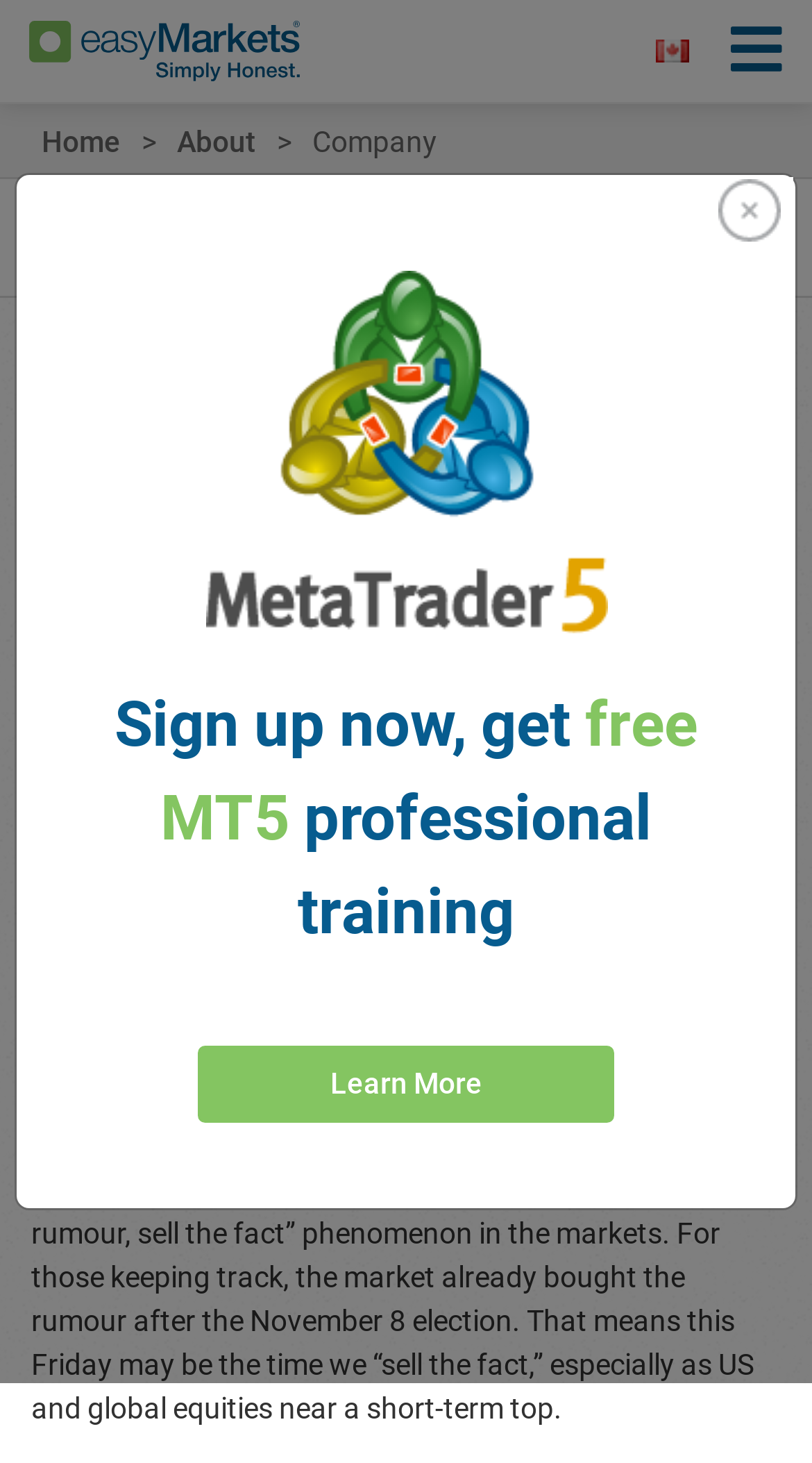Using the description: "aria-label="Close"", determine the UI element's bounding box coordinates. Ensure the coordinates are in the format of four float numbers between 0 and 1, i.e., [left, top, right, bottom].

[0.869, 0.121, 0.977, 0.167]